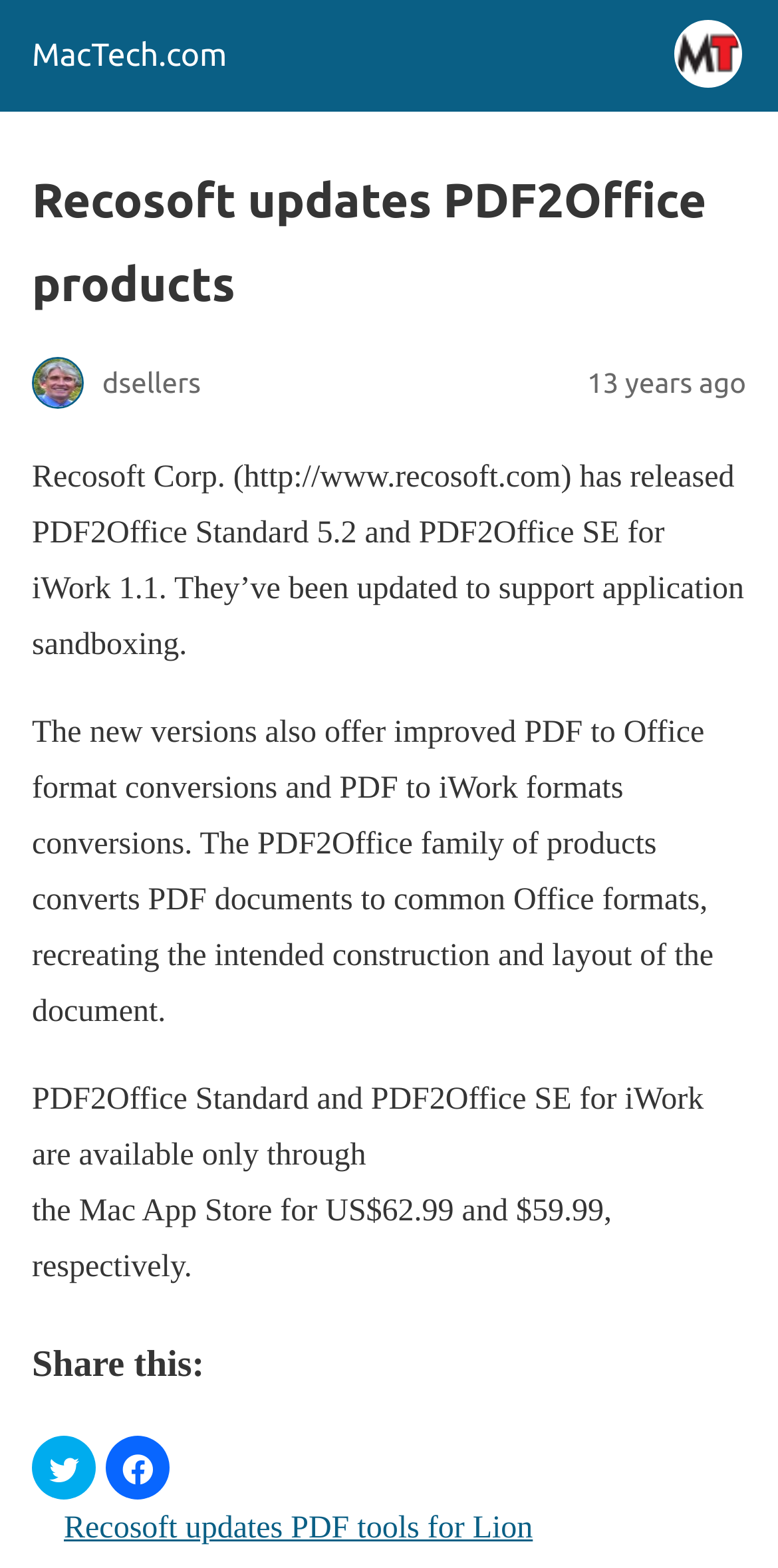Give a detailed account of the webpage's layout and content.

The webpage is about Recosoft's update to their PDF2Office products, as indicated by the title "Recosoft updates PDF2Office products". At the top left corner, there is a site icon link "MacTech.com" accompanied by a small image of the site icon. 

Below the site icon, there is a header section that spans almost the entire width of the page. Within this section, there is a heading that displays the title "Recosoft updates PDF2Office products" and a small image of "dsellers" to the right of the title. To the right of the image, there is a timestamp that indicates the article was published 13 years ago.

The main content of the webpage is divided into four paragraphs of text. The first paragraph explains that Recosoft Corp. has released updated versions of PDF2Office Standard and PDF2Office SE for iWork, which now support application sandboxing. The second paragraph describes the improved features of the new versions, including better PDF to Office format conversions and PDF to iWork formats conversions. The third paragraph mentions that the products convert PDF documents to common Office formats, recreating the intended construction and layout of the document. The fourth paragraph states that the products are available on the Mac App Store for a specific price.

At the bottom of the page, there is a heading "Share this:" followed by two buttons to share the article on Twitter and Facebook. Below these buttons, there is a link to another article titled "Recosoft updates PDF tools for Lion".